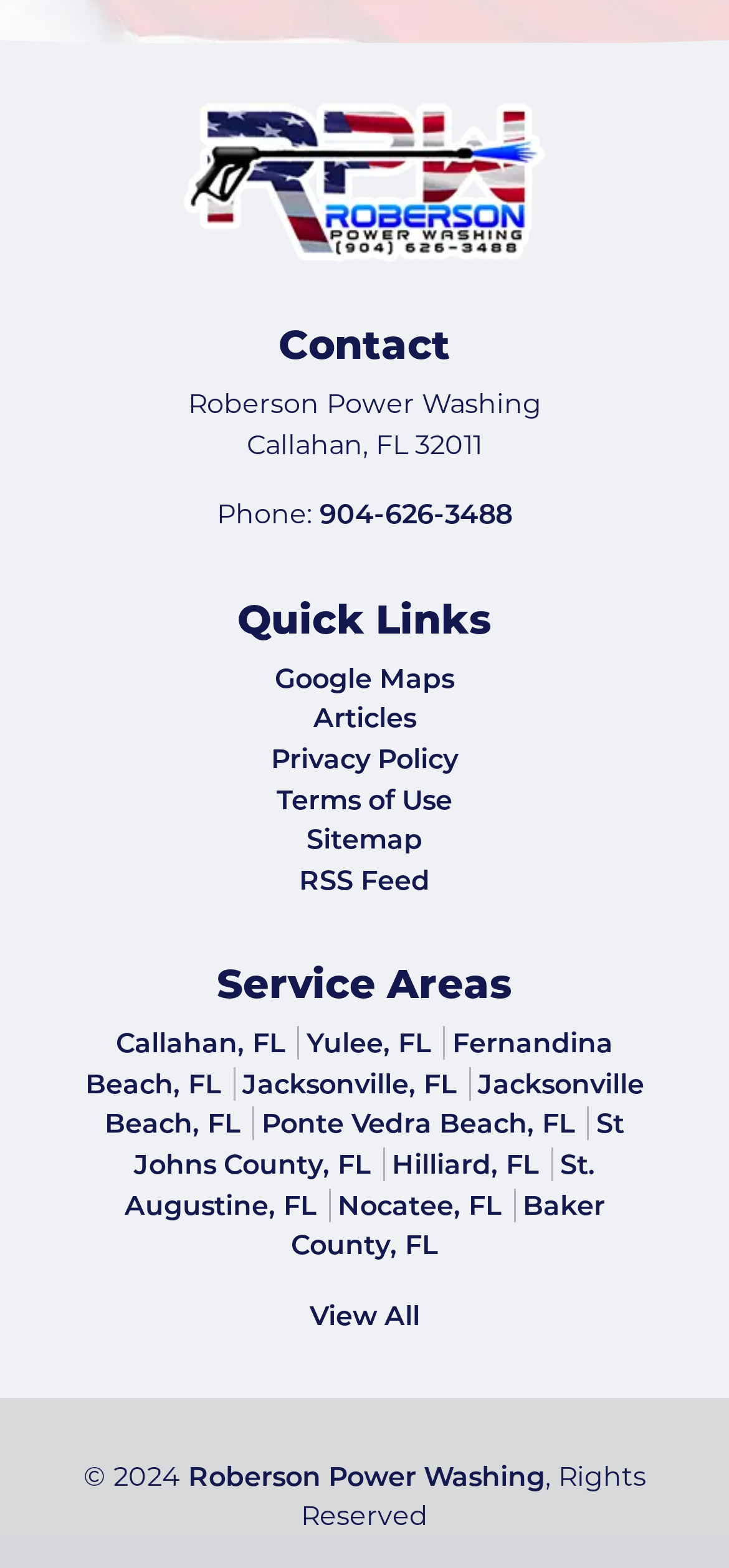Predict the bounding box for the UI component with the following description: "Sitemap".

[0.113, 0.523, 0.887, 0.549]